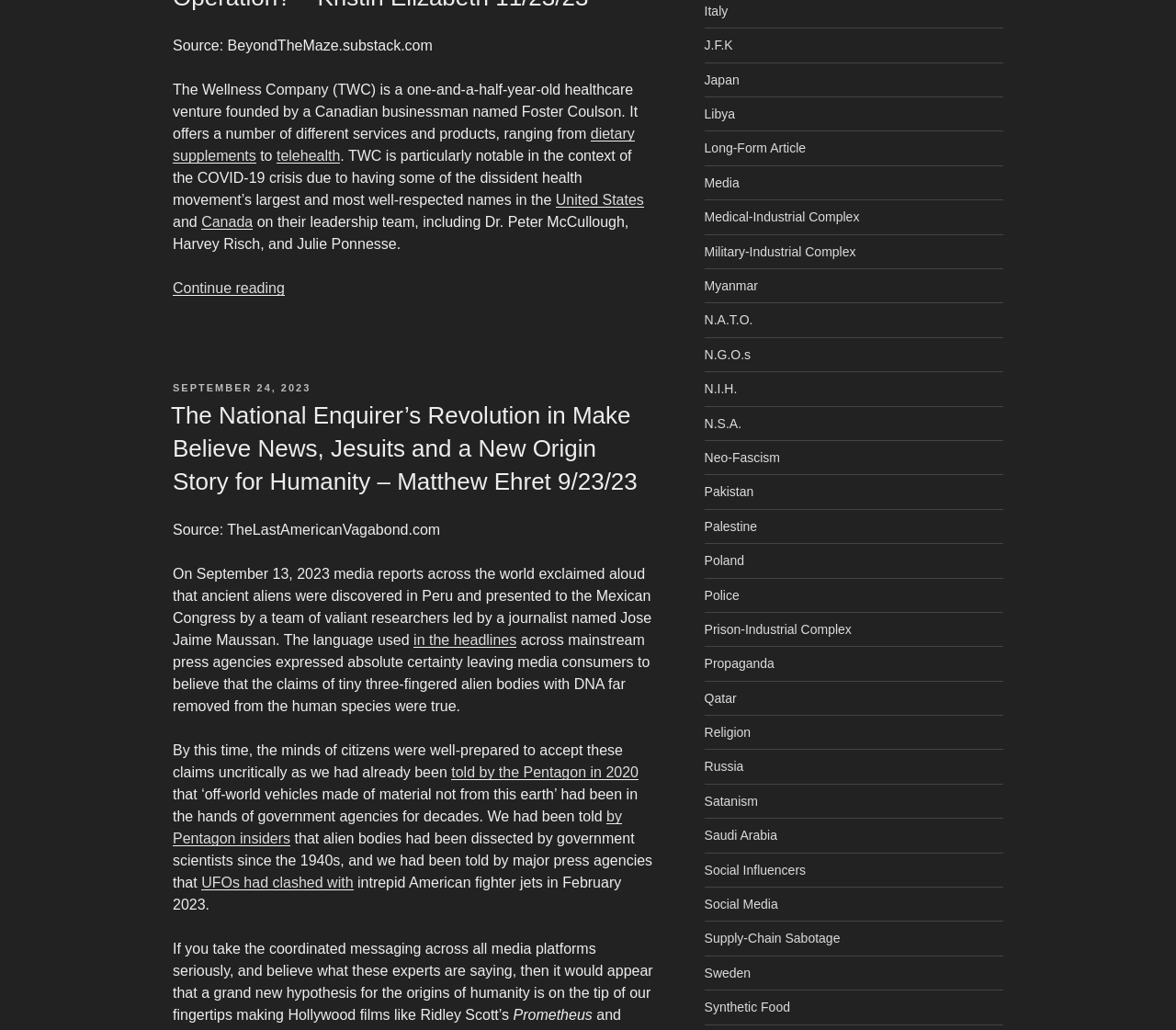Please locate the bounding box coordinates of the element that should be clicked to achieve the given instruction: "Read the article about ancient aliens discovered in Peru".

[0.147, 0.55, 0.554, 0.629]